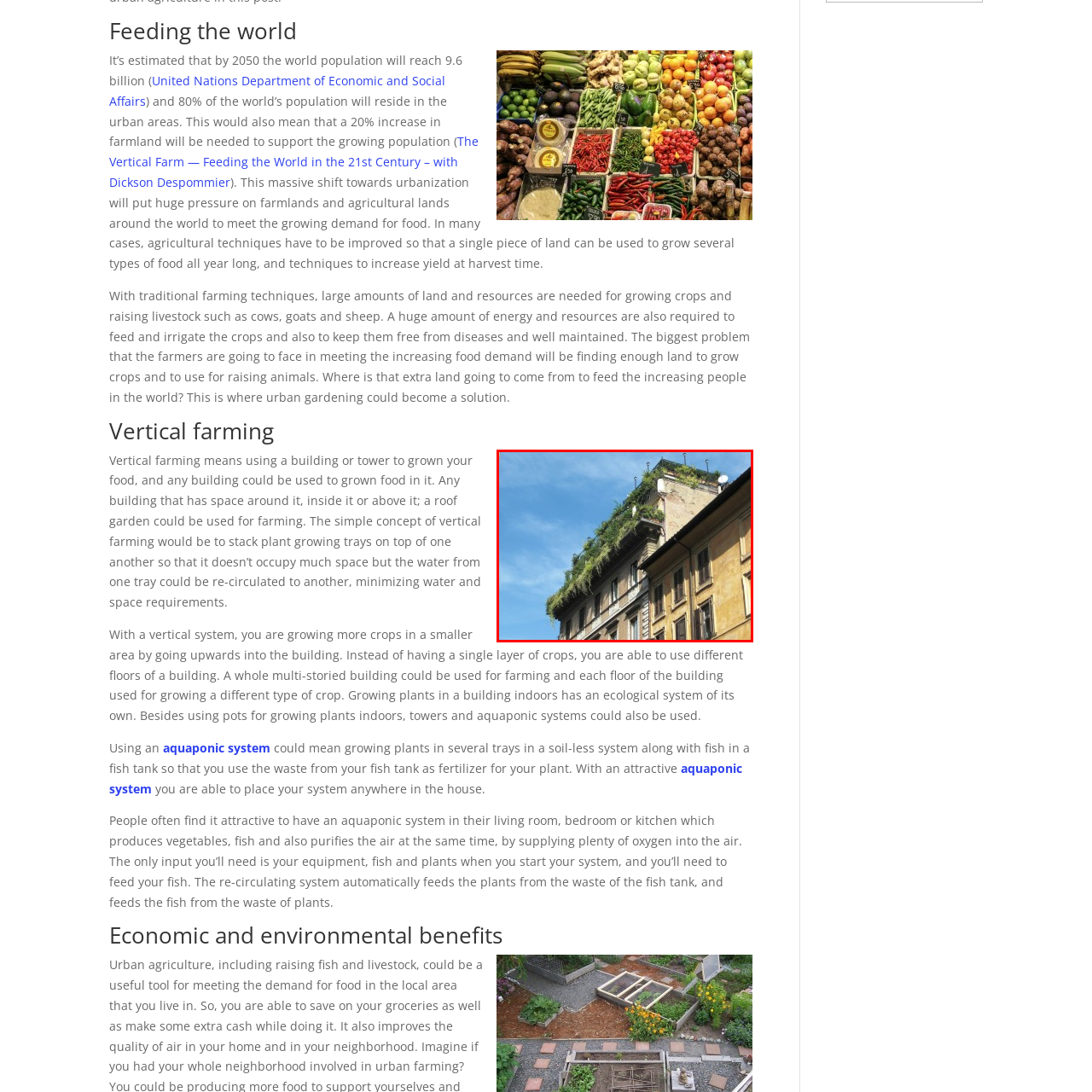Offer a thorough and descriptive summary of the image captured in the red bounding box.

This image showcases a vibrant rooftop garden on a multi-storied building, exemplifying the concept of vertical farming. The lush greenery spills over the edges of the roof, highlighting an innovative use of urban space to grow plants. This modern approach to agriculture is becoming increasingly vital as urbanization accelerates and the global population is projected to reach 9.6 billion by 2050, with most people living in cities. 

Vertical farming utilizes structures like buildings and rooftops to cultivate crops, significantly reducing the need for extensive farmland while maximizing the use of available space. The image illustrates how such gardens can thrive in urban environments, offering ecological benefits, improving air quality, and enhancing aesthetic appeal. This method not only allows for greater crop yields despite limited land but also promotes sustainability and integrated agricultural systems, such as aquaponics, which could utilize the waste produced by fish to nourish plants. As cities face challenges in meeting rising food demands, rooftop gardens symbolize a promising solution for future urban agriculture.